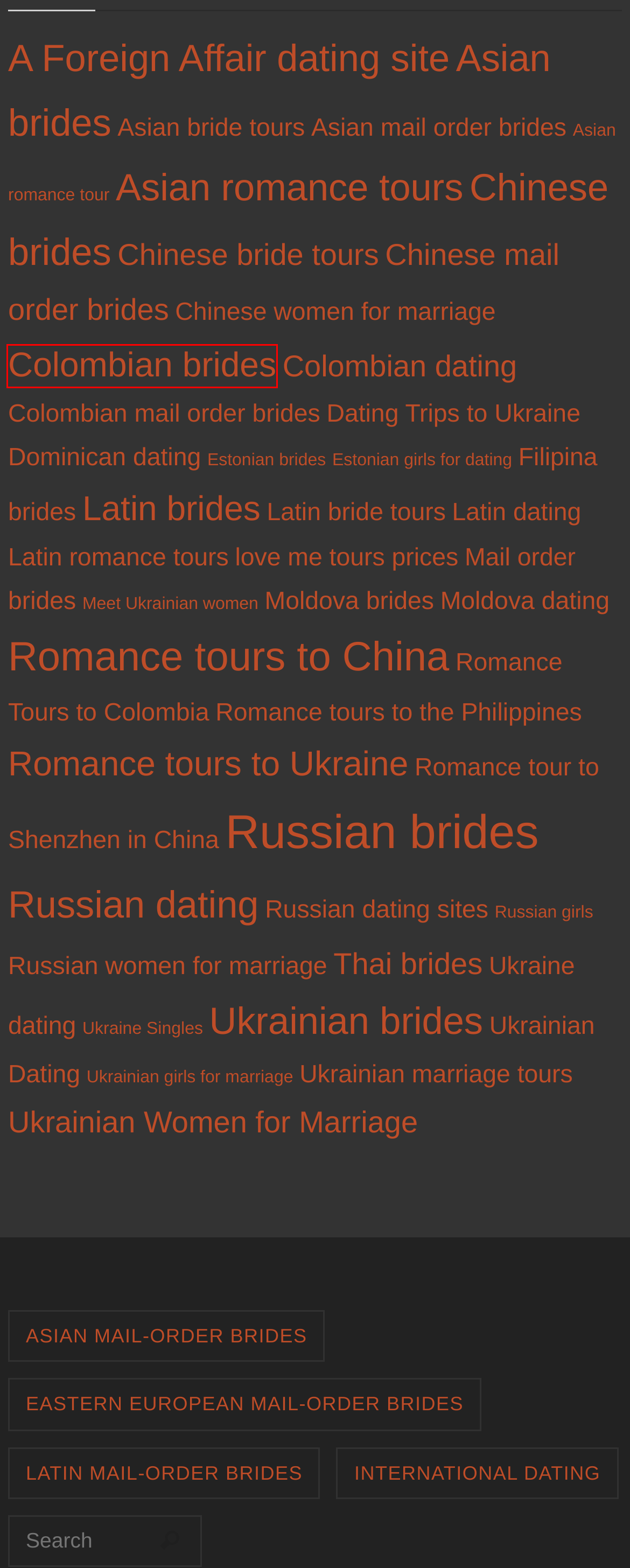You’re provided with a screenshot of a webpage that has a red bounding box around an element. Choose the best matching webpage description for the new page after clicking the element in the red box. The options are:
A. Meet Ukrainian women - Foreign Brides Finder
B. Foreign Brides and International Dating
C. Colombian brides - Foreign Brides Finder
D. Romance tours to the Philippines - Foreign Brides Finder
E. Russian women for marriage - Foreign Brides Finder
F. Dating Trips to Ukraine - Foreign Brides Finder
G. Ukrainian Dating - Foreign Brides Finder
H. Russian girls - Foreign Brides Finder

C